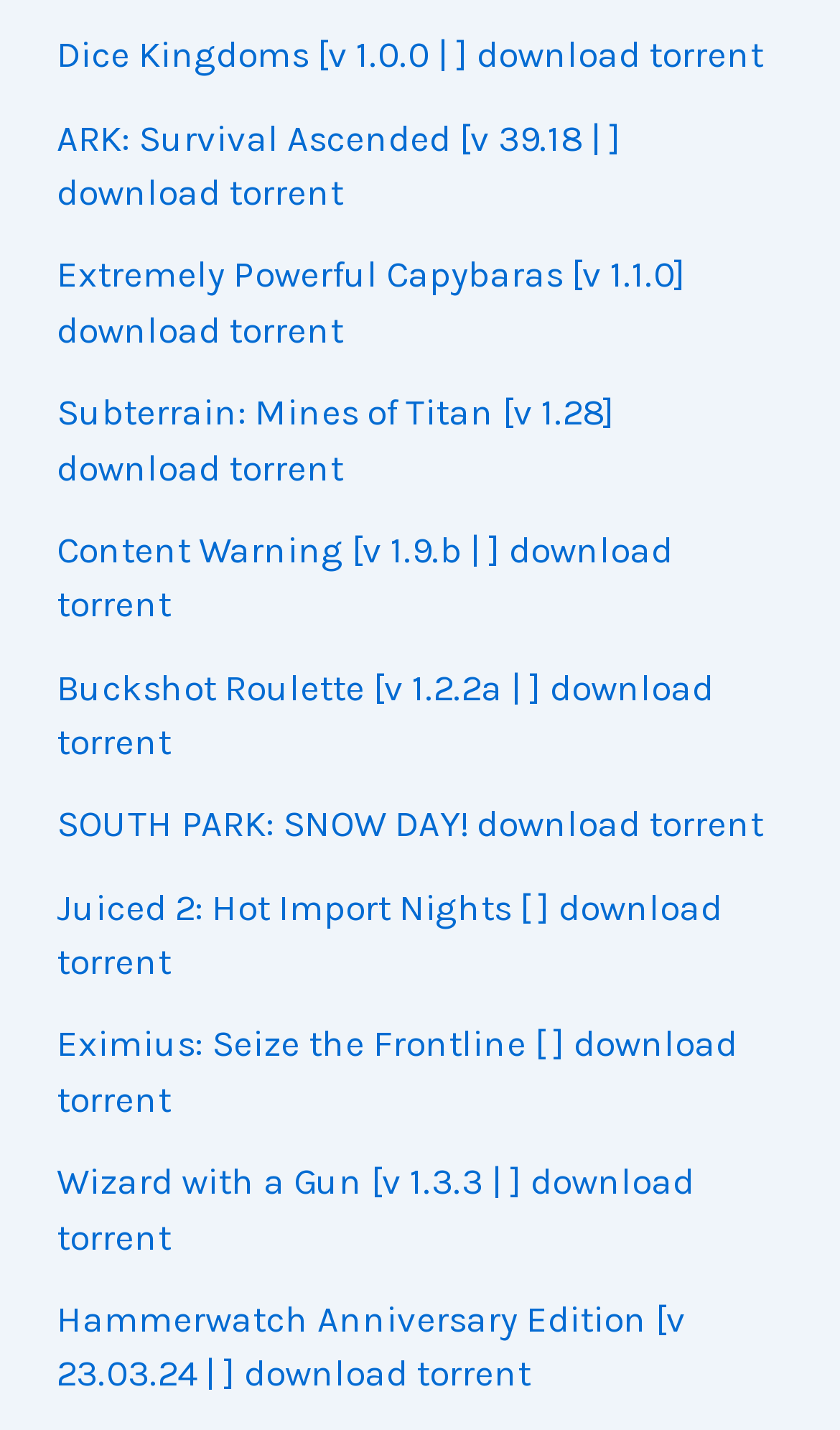Find the bounding box coordinates of the element you need to click on to perform this action: 'download SOUTH PARK: SNOW DAY! torrent'. The coordinates should be represented by four float values between 0 and 1, in the format [left, top, right, bottom].

[0.067, 0.561, 0.908, 0.591]